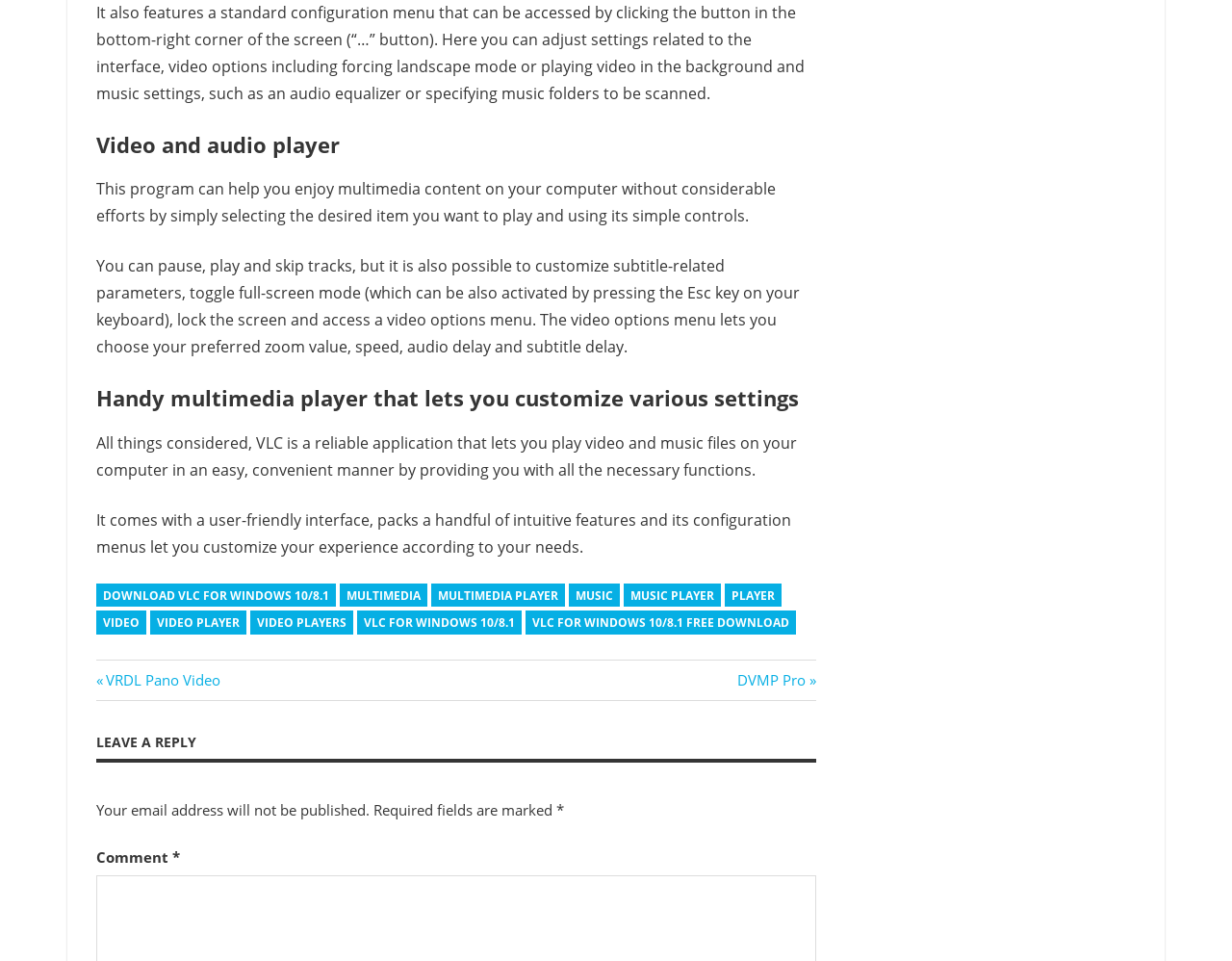What can be accessed by clicking the button in the bottom-right corner?
Can you provide an in-depth and detailed response to the question?

According to the text, the configuration menu can be accessed by clicking the '…' button in the bottom-right corner of the screen, where users can adjust settings related to the interface, video options, and music settings.